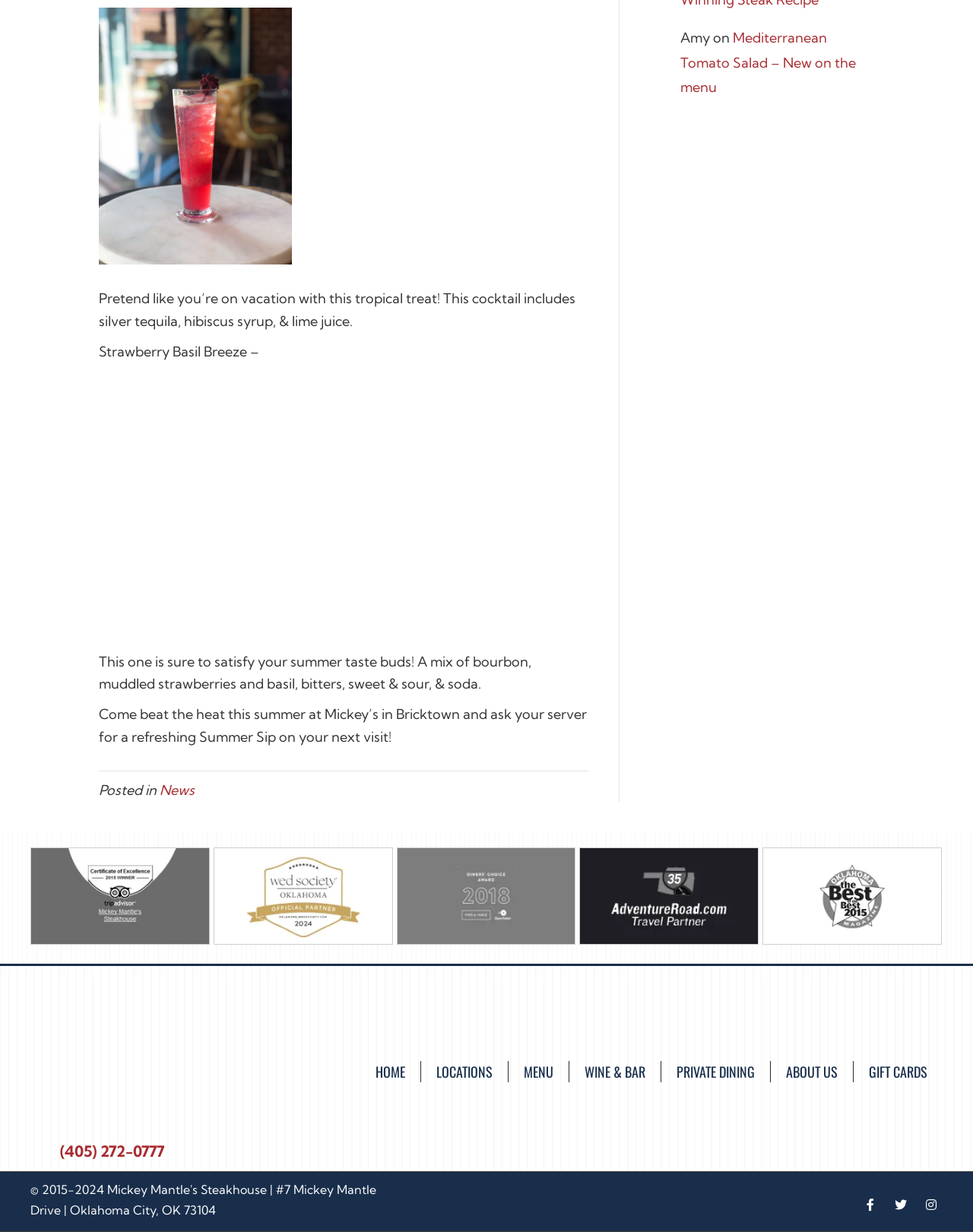Can you give a comprehensive explanation to the question given the content of the image?
How many links are there in the footer?

The webpage has five links in the footer section, namely 'News', 'Mediterranean Tomato Salad – New on the menu', 'Tripadvisor Certificate of Excellence 2015, Winner - Mickey Mantle’s Steakhouse Restaurant, Oklahoma City.', 'OpenTable online reservations - Mickey Mantle’s Steakhouse Restaurant, Oklahoma City.', and 'Mickey Mantle’s Steakhouse Restaurant, Oklahoma City logo.' as indicated by the link elements with IDs 208, 375, 420, 422, and 486 respectively.